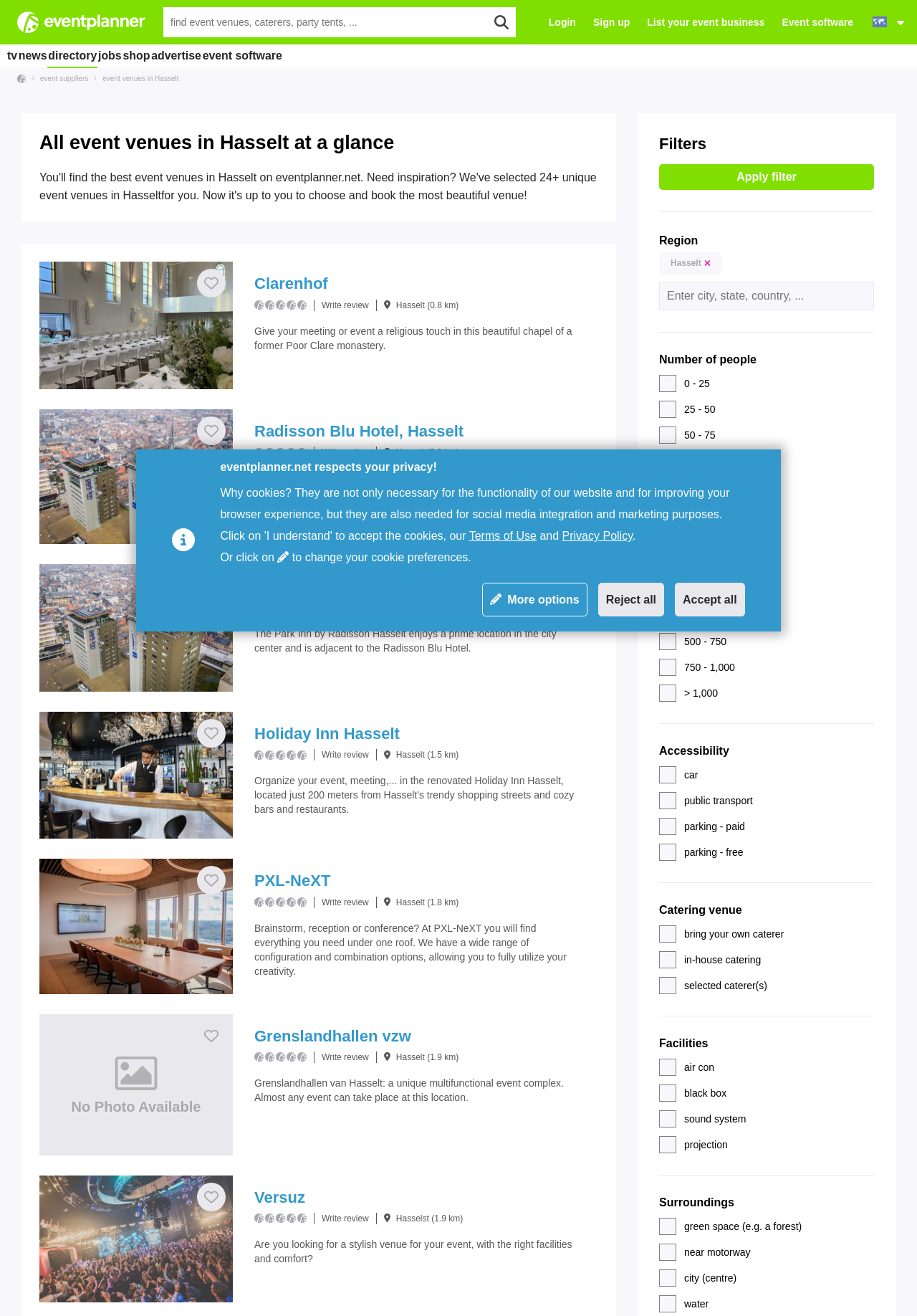Given the element description, predict the bounding box coordinates in the format (top-left x, top-left y, bottom-right x, bottom-right y). Make sure all values are between 0 and 1. Here is the element description: Terms of Use

[0.511, 0.403, 0.585, 0.412]